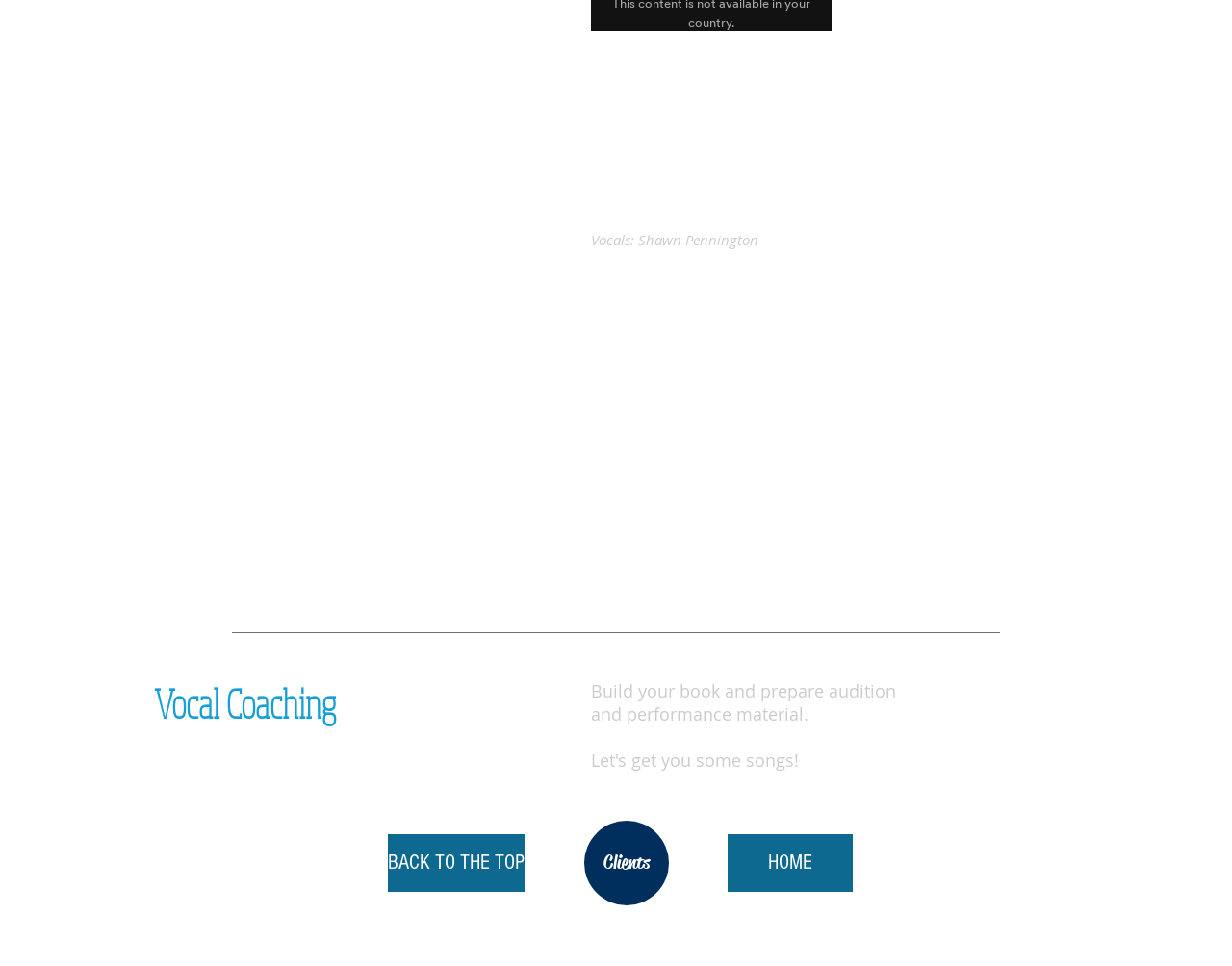What are the three main navigation links?
Answer the question in a detailed and comprehensive manner.

The three main navigation links are 'BACK TO THE TOP' located at [0.315, 0.864, 0.426, 0.923] coordinates, 'Clients' located at [0.474, 0.85, 0.543, 0.937] coordinates, and 'HOME' located at [0.591, 0.864, 0.692, 0.923] coordinates.